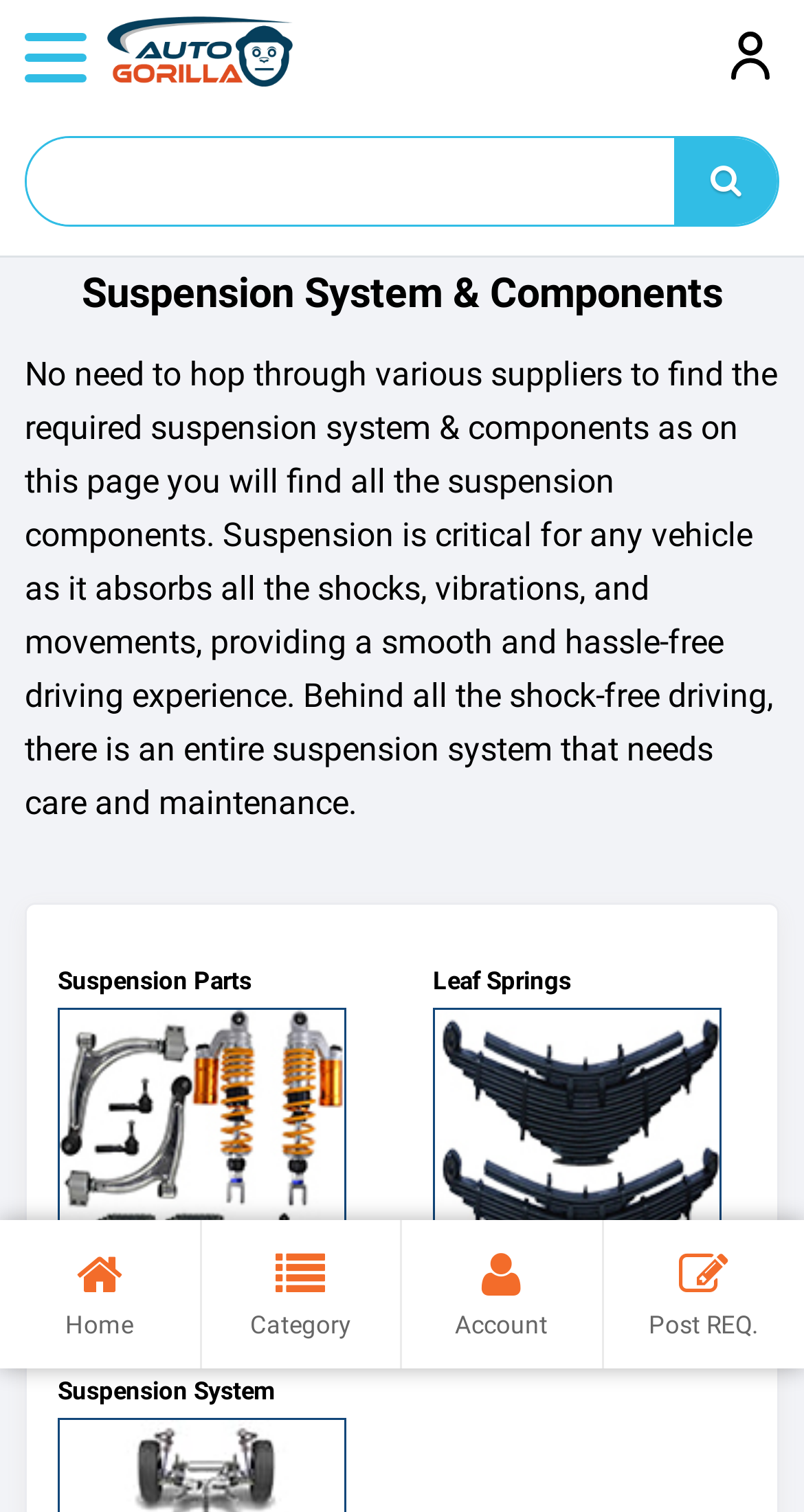What is the purpose of the suspension system?
Please provide a single word or phrase as the answer based on the screenshot.

Absorbs shocks and vibrations